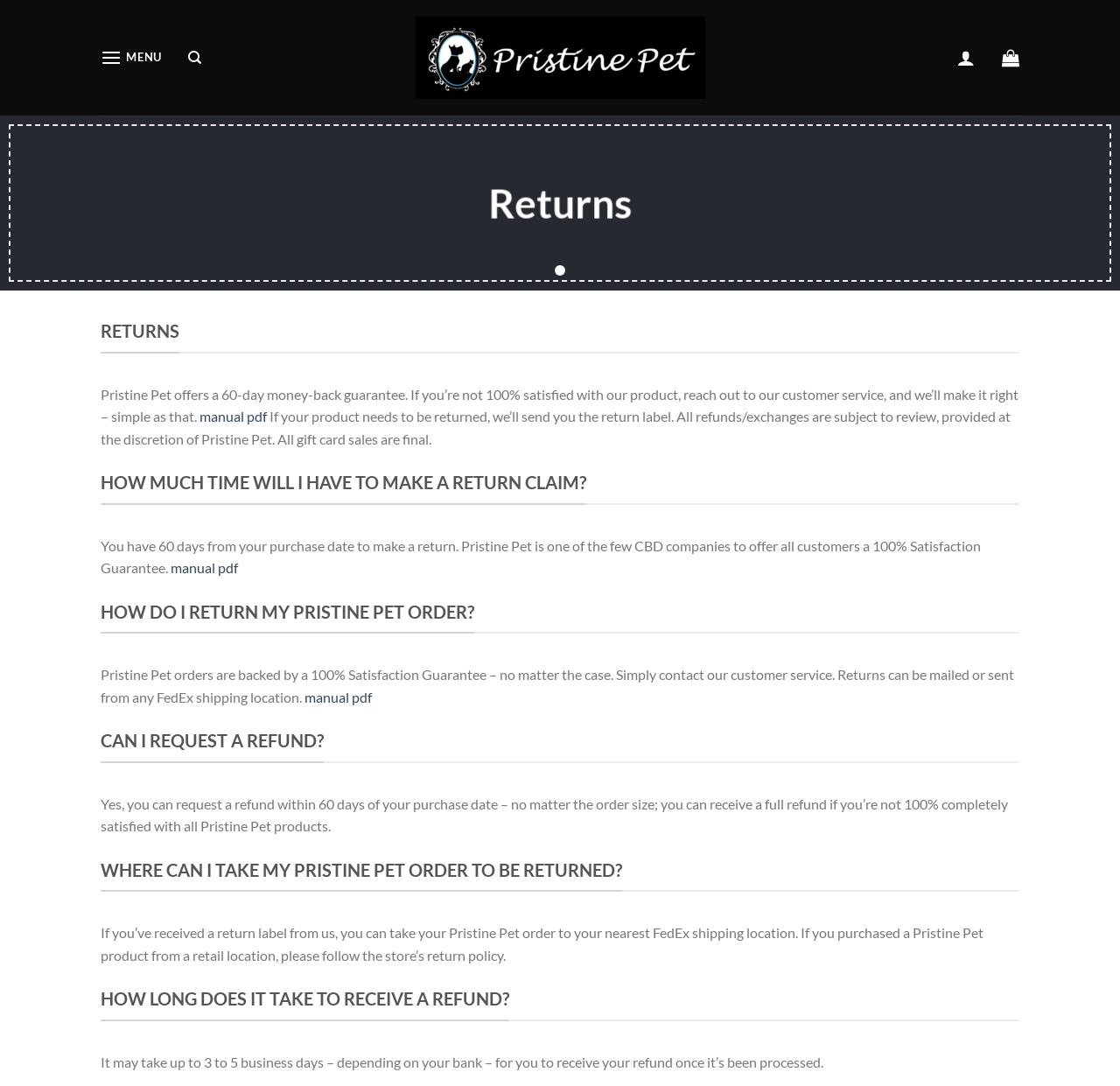Determine the bounding box coordinates of the area to click in order to meet this instruction: "Click the 'manual pdf' link".

[0.178, 0.376, 0.238, 0.391]